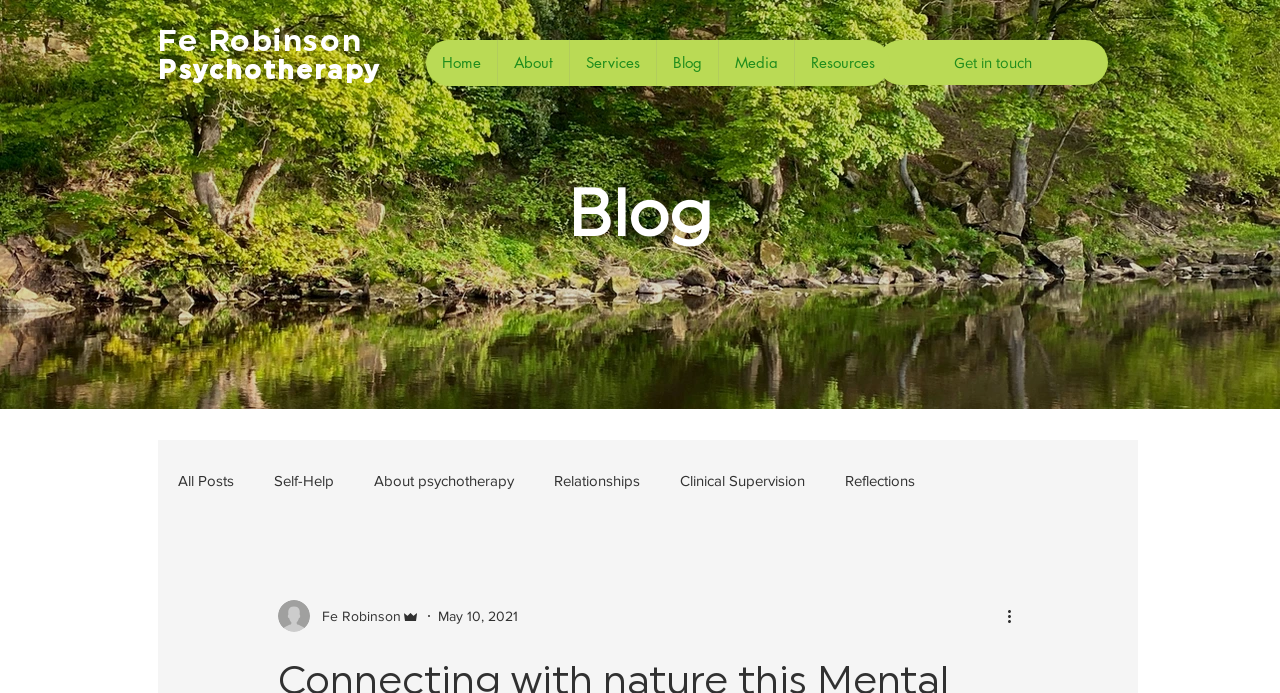Given the element description: "aria-label="More actions"", predict the bounding box coordinates of this UI element. The coordinates must be four float numbers between 0 and 1, given as [left, top, right, bottom].

[0.784, 0.872, 0.803, 0.906]